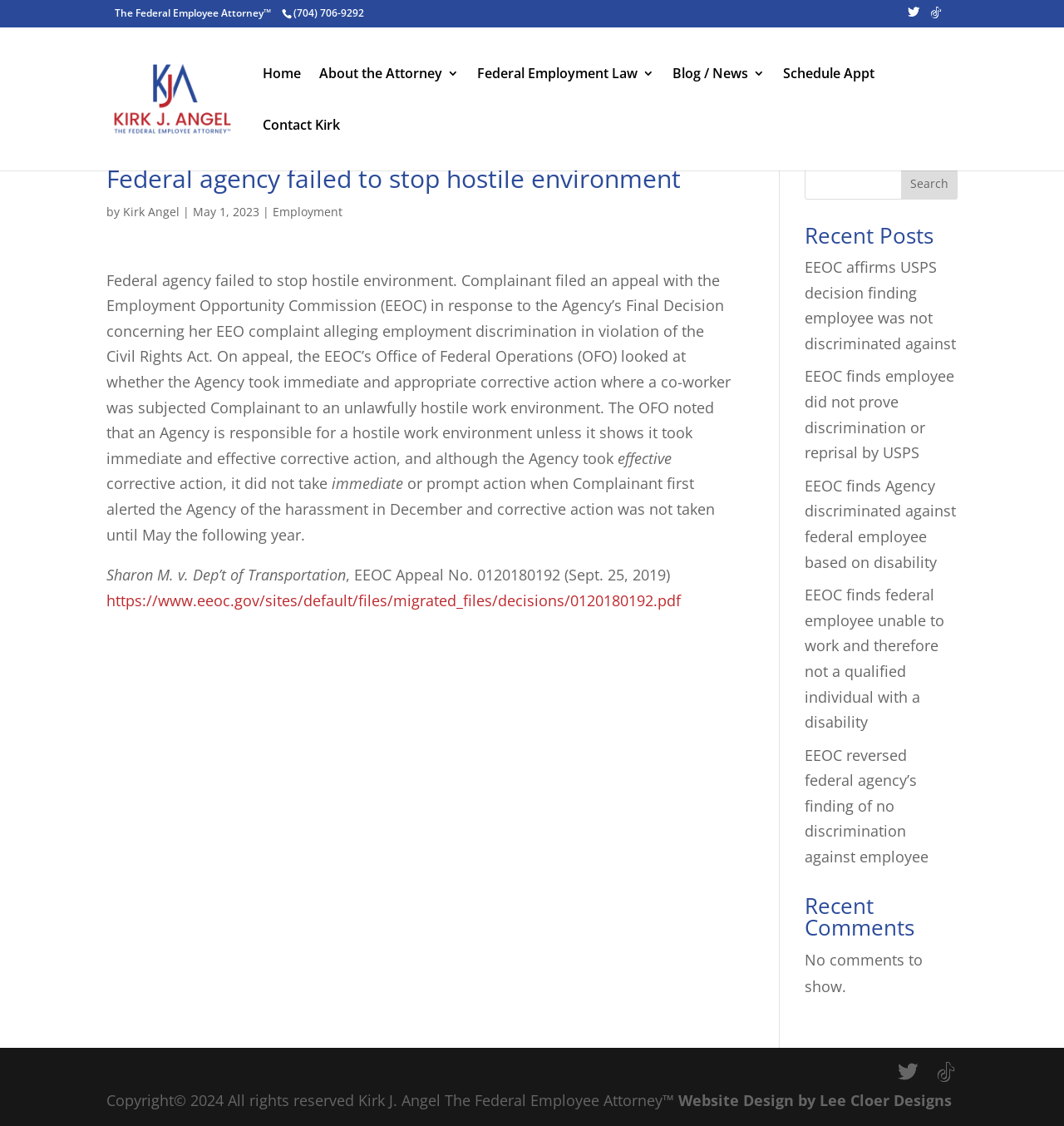How many social media links are there?
Using the visual information, respond with a single word or phrase.

2